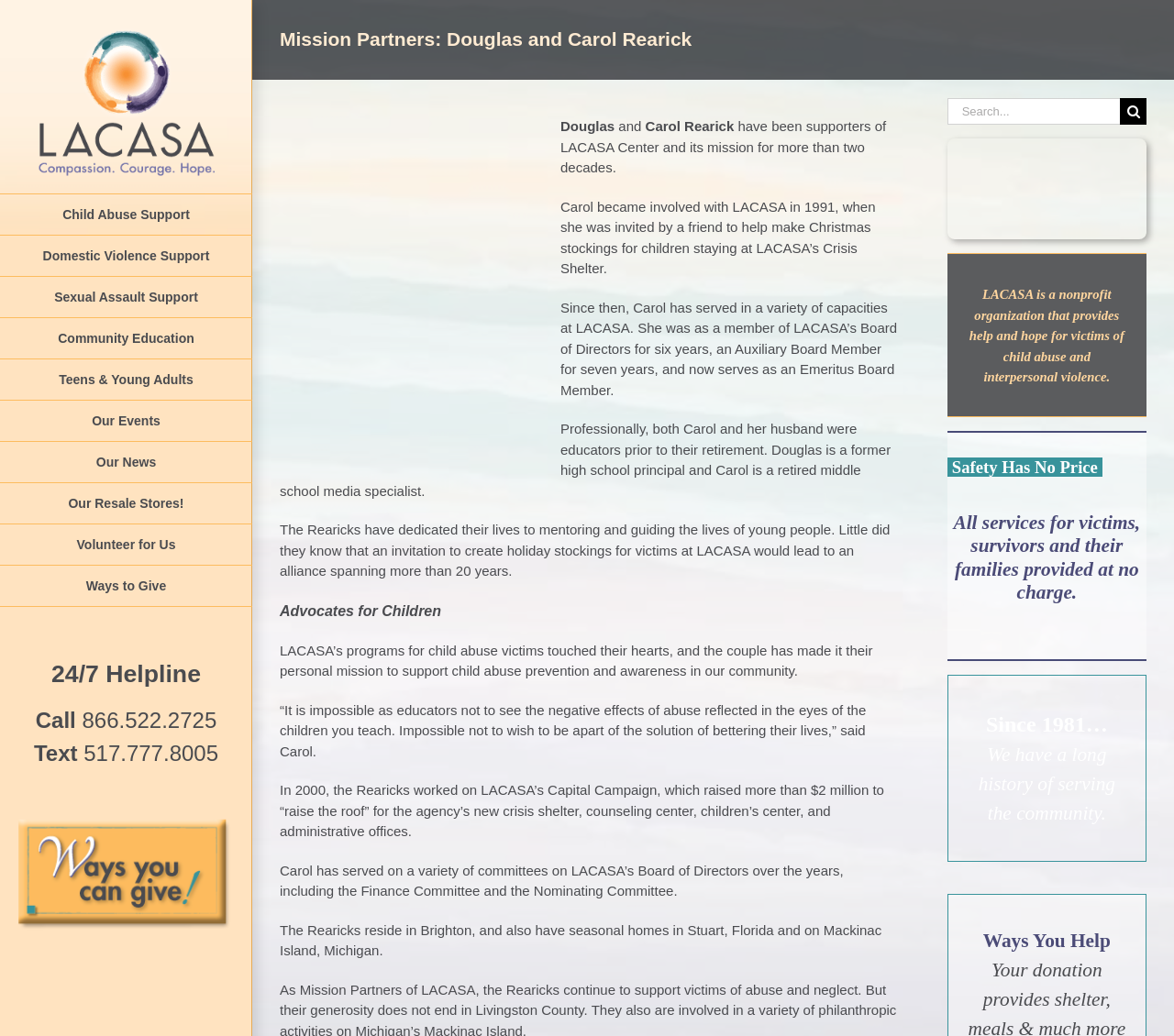How long have Douglas and Carol Rearick been supporting LACASA Center?
Kindly offer a comprehensive and detailed response to the question.

I found the answer by reading the text on the webpage, which states that 'Douglas and Carol Rearick have been supporters of LACASA Center and its mission for more than two decades'.